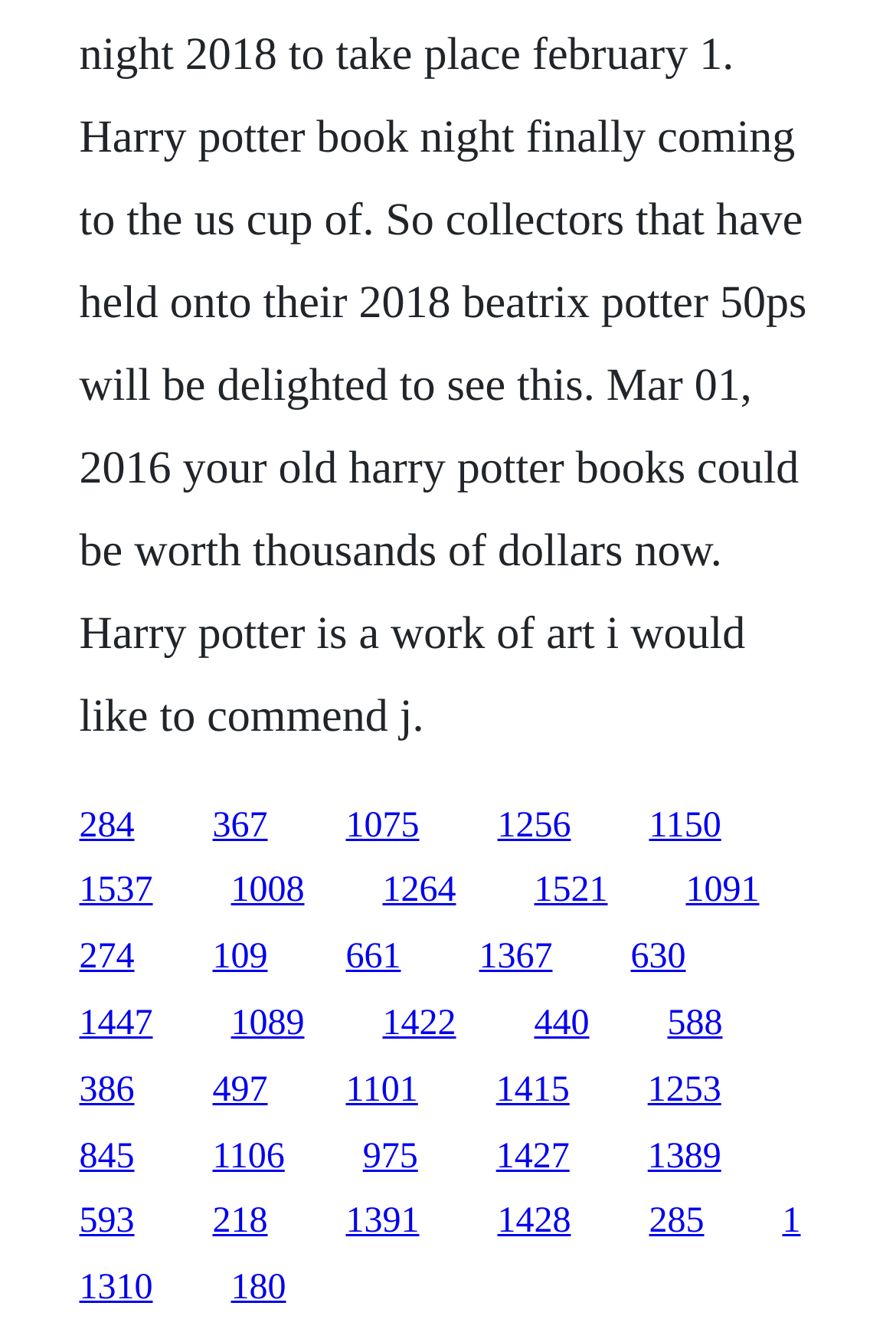How many links are on the webpage? Refer to the image and provide a one-word or short phrase answer.

24